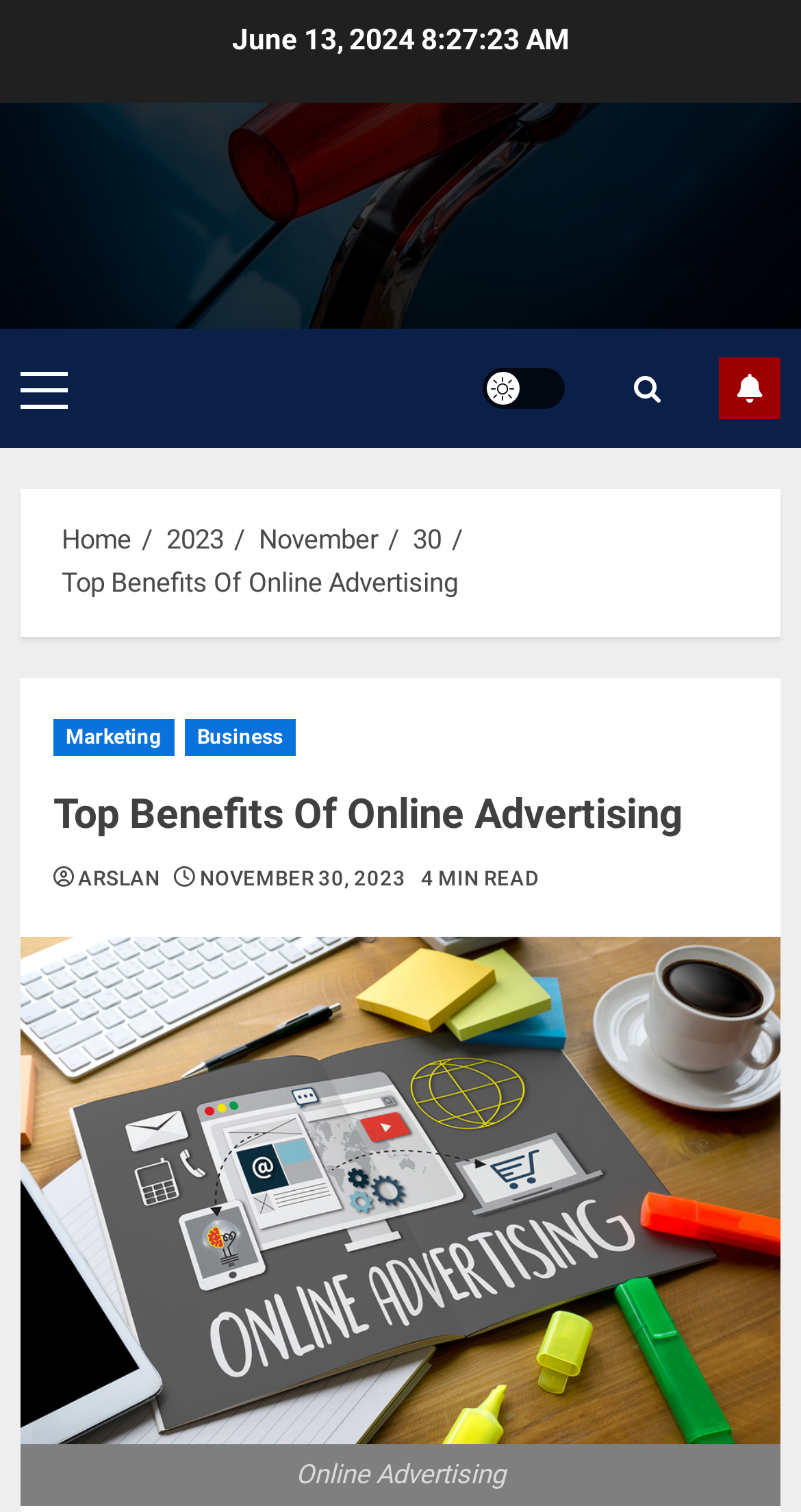What is the purpose of the button with a light/dark icon?
Can you give a detailed and elaborate answer to the question?

I examined the webpage and found a link element with an OCR text 'Light/Dark Button' and an icon, which suggests that it's a button for toggling between light and dark modes.